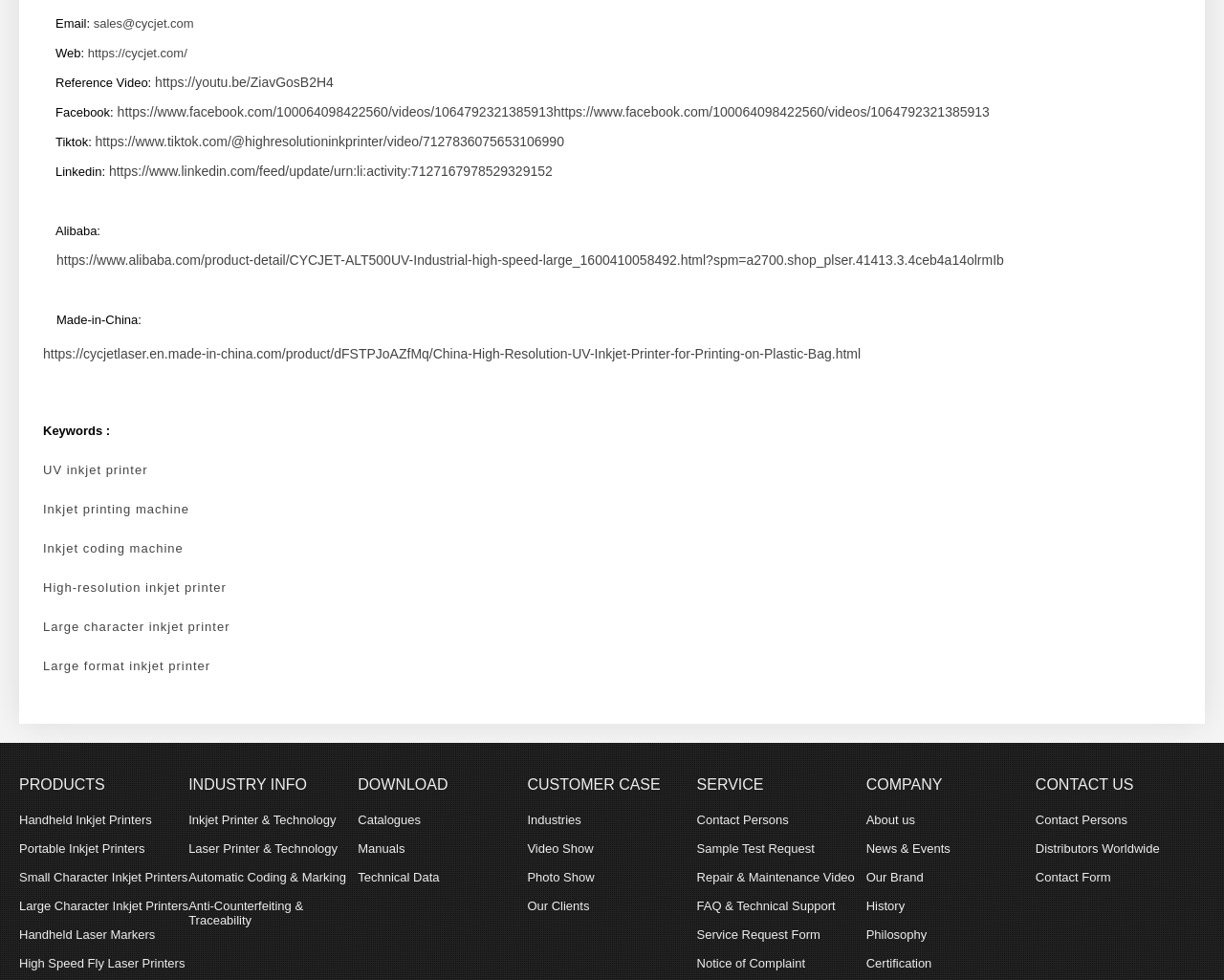Identify the bounding box coordinates for the region to click in order to carry out this instruction: "Contact us through email". Provide the coordinates using four float numbers between 0 and 1, formatted as [left, top, right, bottom].

[0.076, 0.016, 0.158, 0.032]